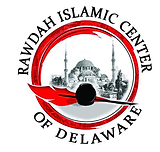Illustrate the image with a detailed caption.

The image features the logo of the Rawdah Islamic Center of Delaware. The design incorporates a stylized circular motif, dominated by a bold red outline that encircles intricate elements symbolizing Islamic architecture. At the center, a detailed black and white illustration depicts a mosque, complemented by architectural features like minarets, emphasizing the center's religious significance. The name "RAWDAH ISLAMIC CENTER" is prominently displayed at the top, while "OF DELAWARE" appears at the bottom, reinforcing the center's identity and community focus. This logo serves as a visual representation of the center's mission to provide spiritual guidance and foster a sense of community among its members.